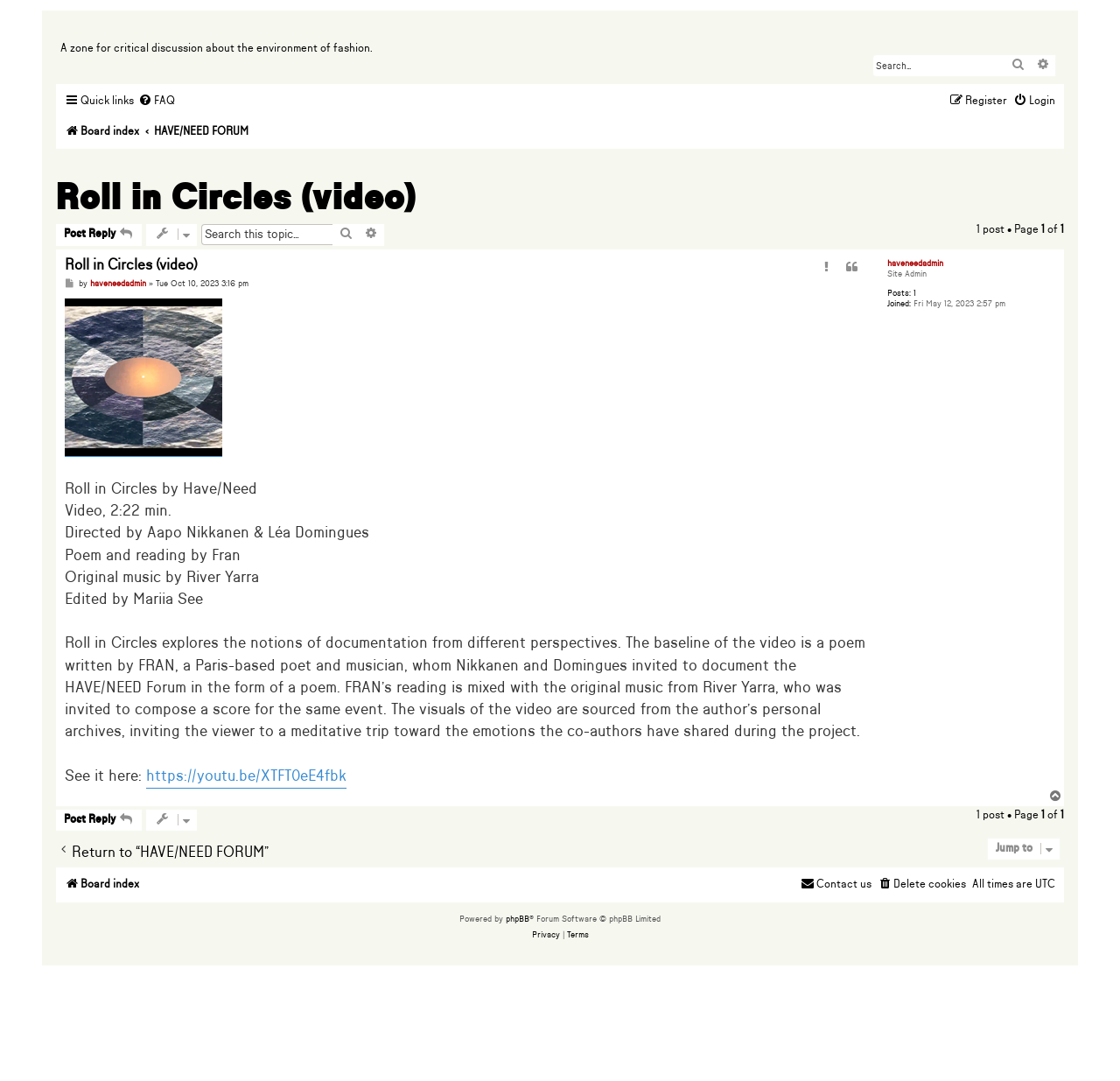Offer an in-depth caption of the entire webpage.

The webpage is a forum discussion page titled "Roll in Circles (video)". At the top, there is a link to the "Board index" and a static text describing the zone for critical discussion about the environment of fashion. A search bar is located on the top right corner, accompanied by a "Search" button and an "Advanced search" link.

Below the search bar, there are two horizontal menus. The first menu contains links to "Quick links", "FAQ", "Login", and "Register". The second menu has links to the "Board index", "HAVE/NEED FORUM", and other forum categories.

The main content area is divided into two sections. The left section contains a heading with the title "Roll in Circles (video)" and a link to the same title. Below the heading, there are links to "Post Reply", "Topic tools", and a search bar specific to the topic. There is also a description list with information about the author, including their name, post count, join date, and a link to report or quote the post.

The right section contains a static text describing the video "Roll in Circles" and its creators. There is also an image related to the video. Below the image, there are static texts describing the video's content, including the poem and reading by Fran, the original music by River Yarra, and the editing by Mariia See. A link to the video on YouTube is provided, along with a brief description of the video's content.

At the bottom of the page, there are links to navigate to the top of the page, return to the "HAVE/NEED FORUM", and jump to other pages. A content information section provides links to the board index, and a menu with options to delete cookies, contact us, and access the forum software's information. Finally, there is a static text indicating that the forum is powered by phpBB.